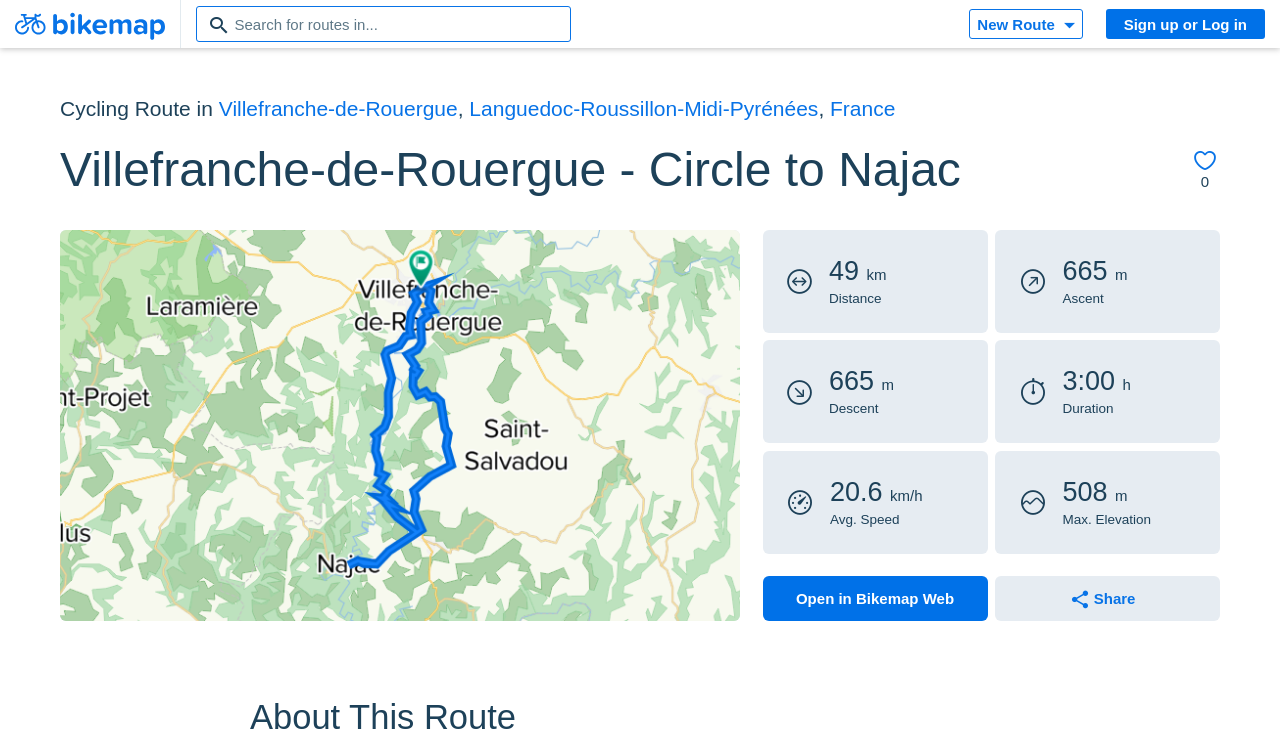Please identify the bounding box coordinates of the clickable area that will allow you to execute the instruction: "Open this route in Bikemap Web".

[0.047, 0.31, 0.578, 0.839]